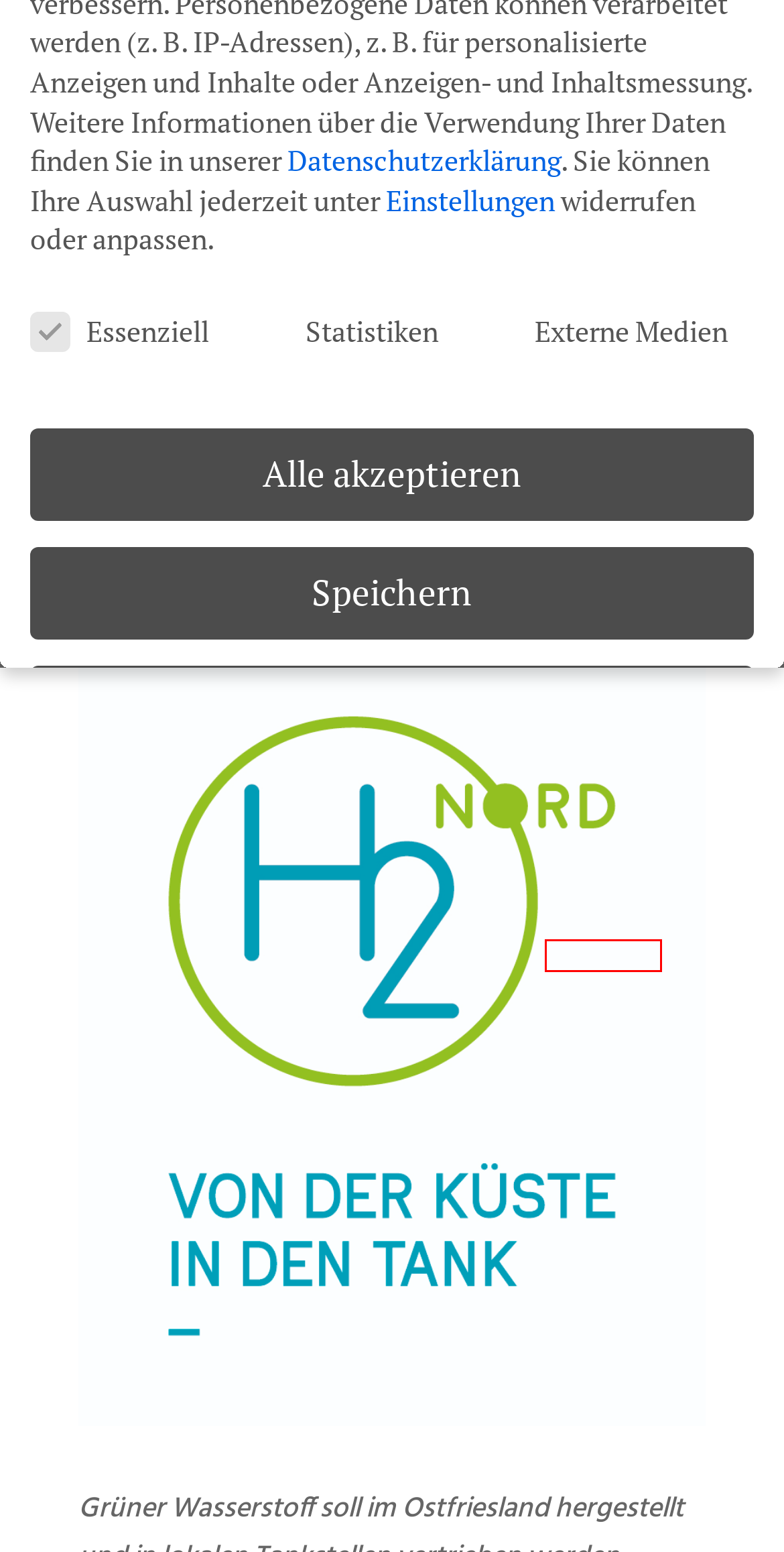Consider the screenshot of a webpage with a red bounding box around an element. Select the webpage description that best corresponds to the new page after clicking the element inside the red bounding box. Here are the candidates:
A. Weets
B. AG EMS - Mehr als nur Ihre Fähre nach Borkum🛥️: AG EMS
C. Startseite - Terravent GmbH und Co. KG
D. Home | H2NORD
E. Folkerts Landhandel - Agrarhandel, Dienstleistungen und Produkte für Haus, Hof und Garten
F. wasserstoff-niedersachsen.de - Impressum
G. Mitarbeiterqualifizierung für H2 Fahrzeuge im Logistikbereich - wasserstoff-niedersachsen.de
H. wasserstoff-niedersachsen.de - Datenschutzerklärung

F